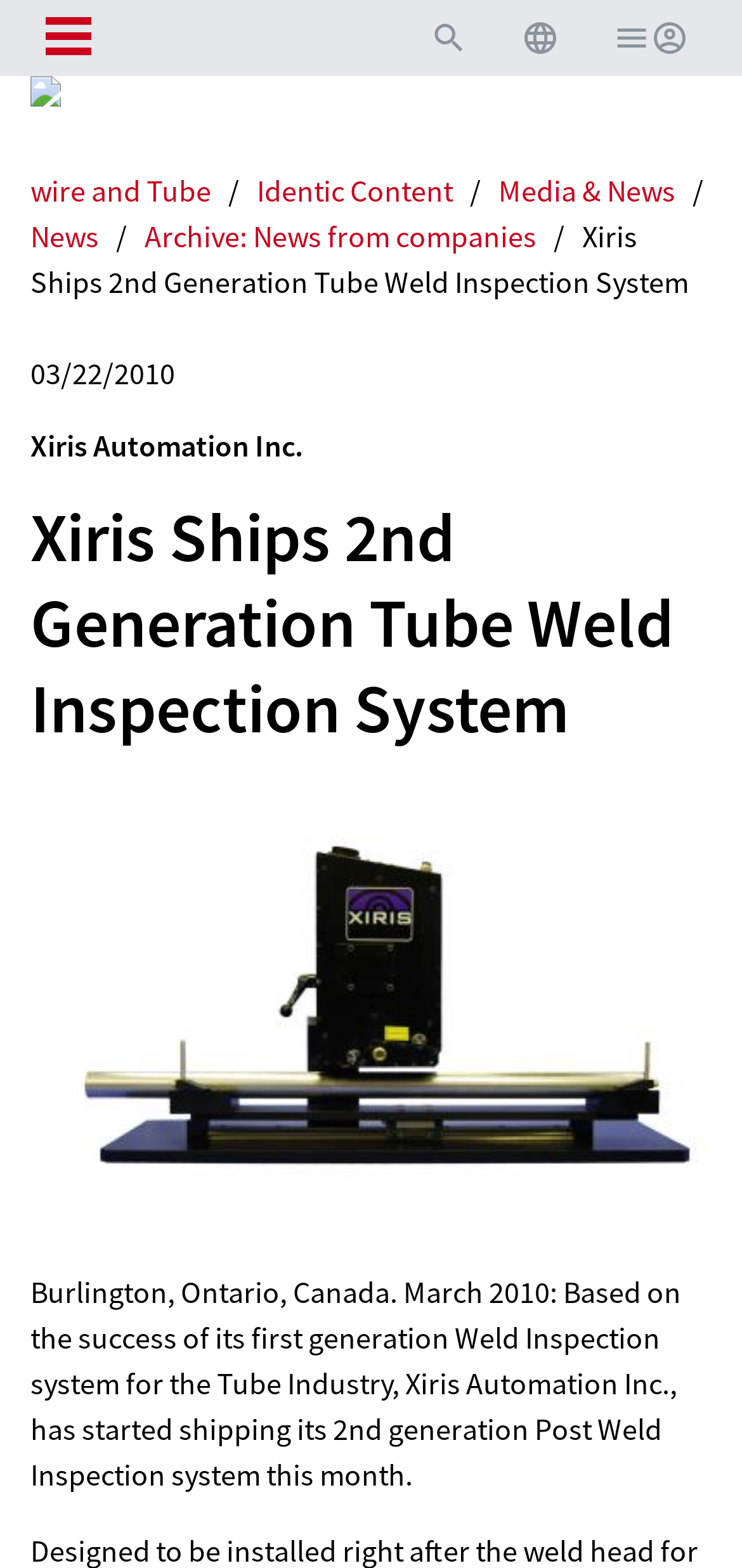Identify the title of the webpage and provide its text content.

Xiris Ships 2nd Generation Tube Weld Inspection System